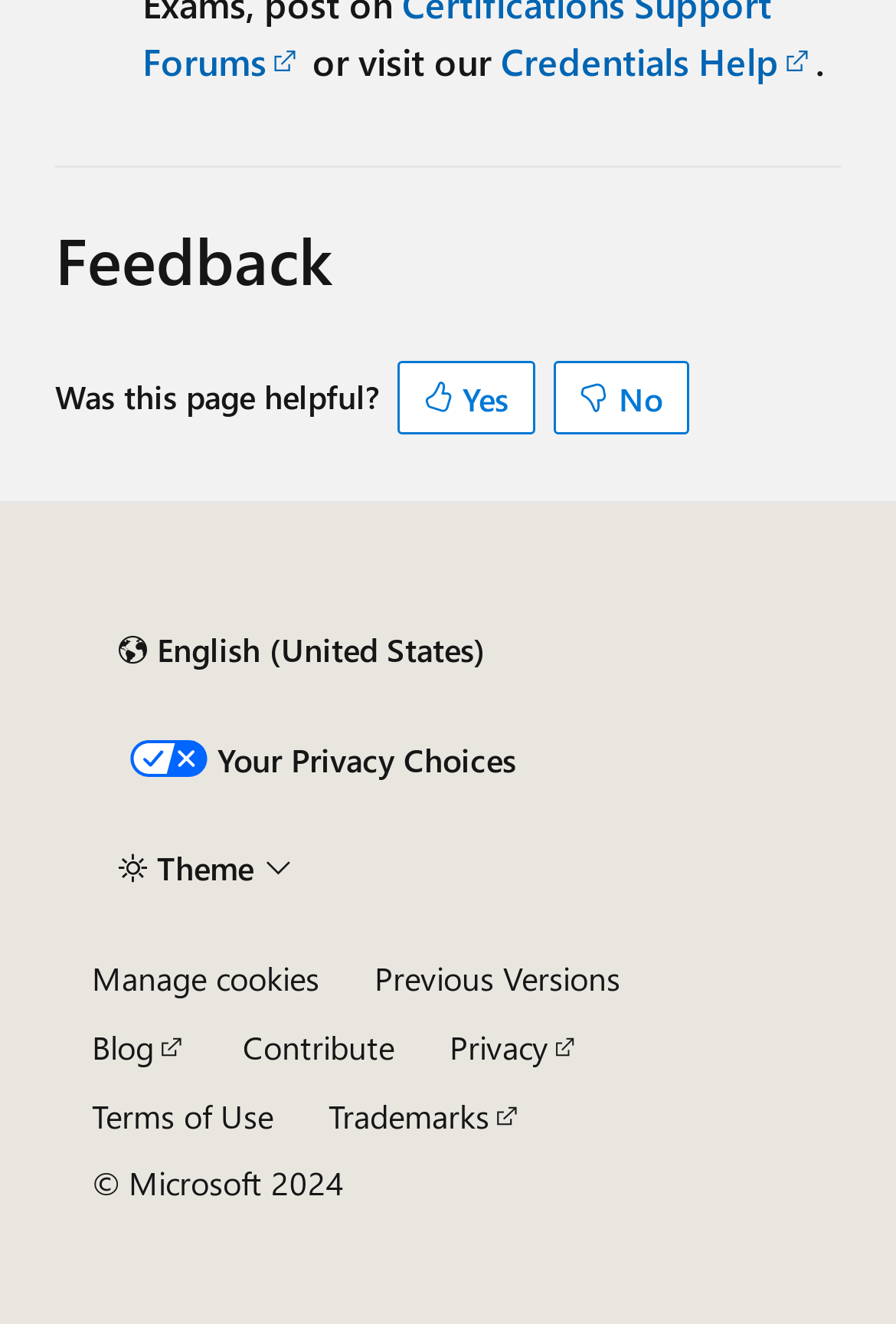What is the language currently set to?
We need a detailed and exhaustive answer to the question. Please elaborate.

The language selector link is located at the bottom of the webpage, and it states 'Content language selector. Currently set to English (United States)'. This indicates that the language is currently set to English (United States).